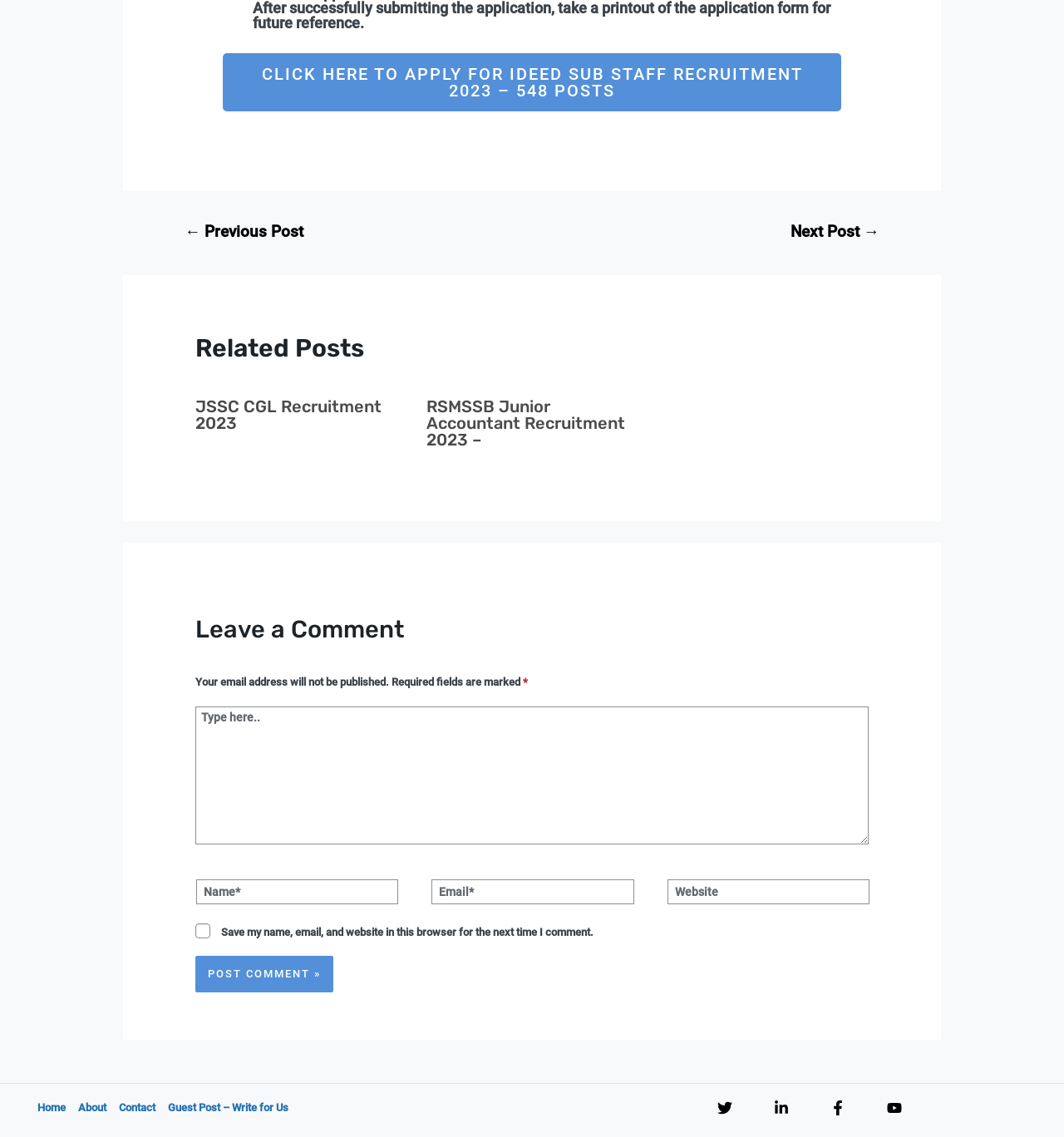Determine the bounding box coordinates of the section to be clicked to follow the instruction: "Type in the comment box". The coordinates should be given as four float numbers between 0 and 1, formatted as [left, top, right, bottom].

[0.183, 0.621, 0.817, 0.742]